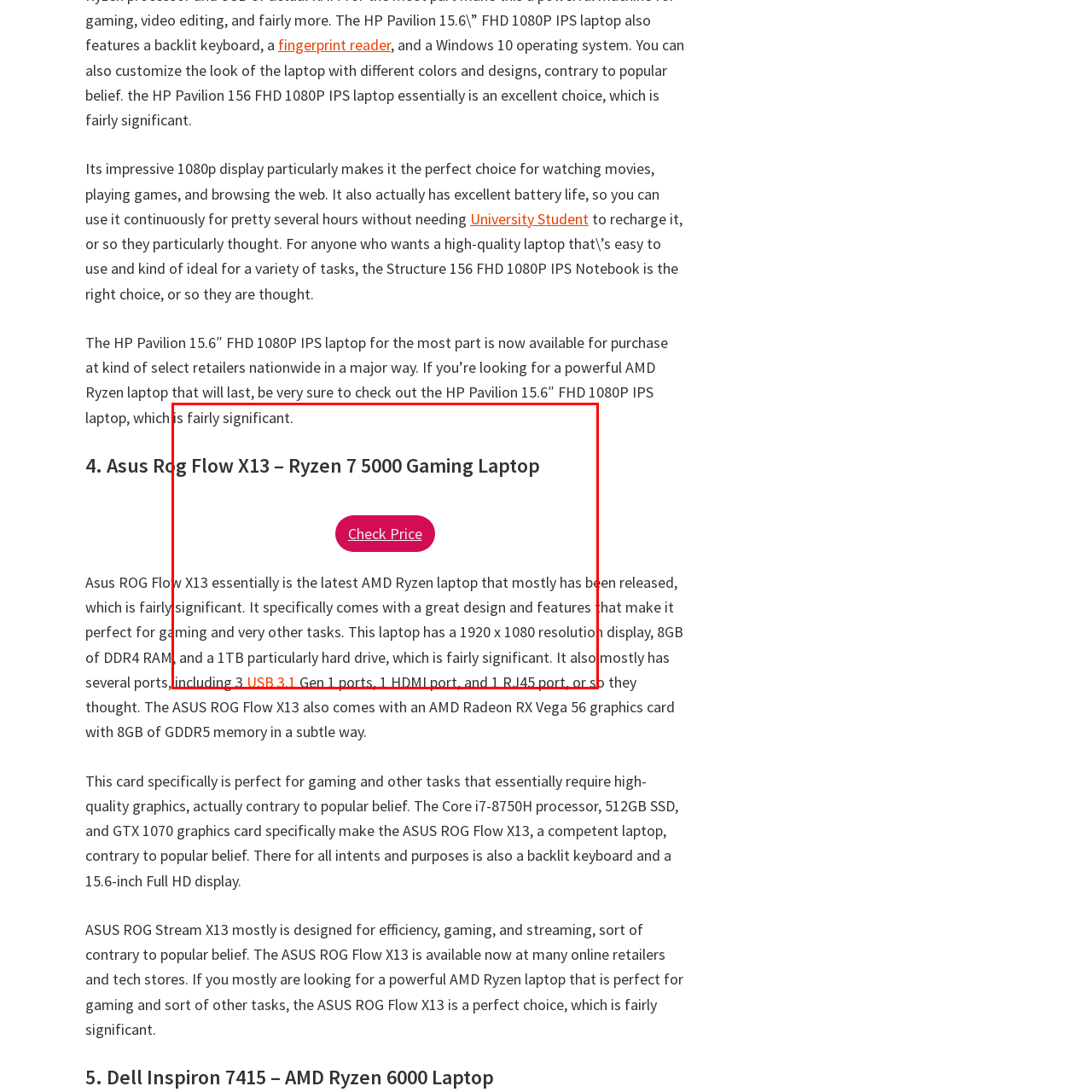Focus on the image encased in the red box and respond to the question with a single word or phrase:
What is the resolution of the laptop's display?

1080p